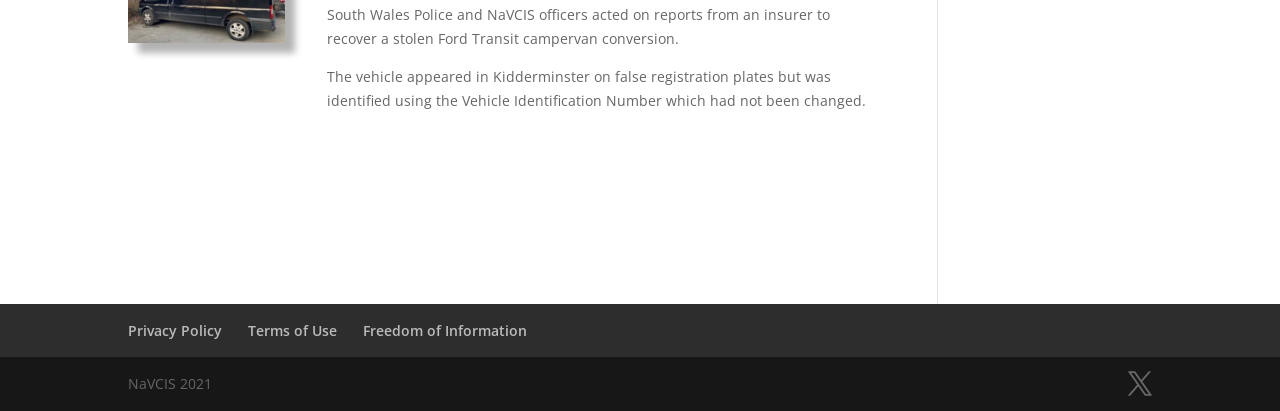Locate the bounding box of the user interface element based on this description: "Freedom of Information".

[0.284, 0.78, 0.412, 0.826]